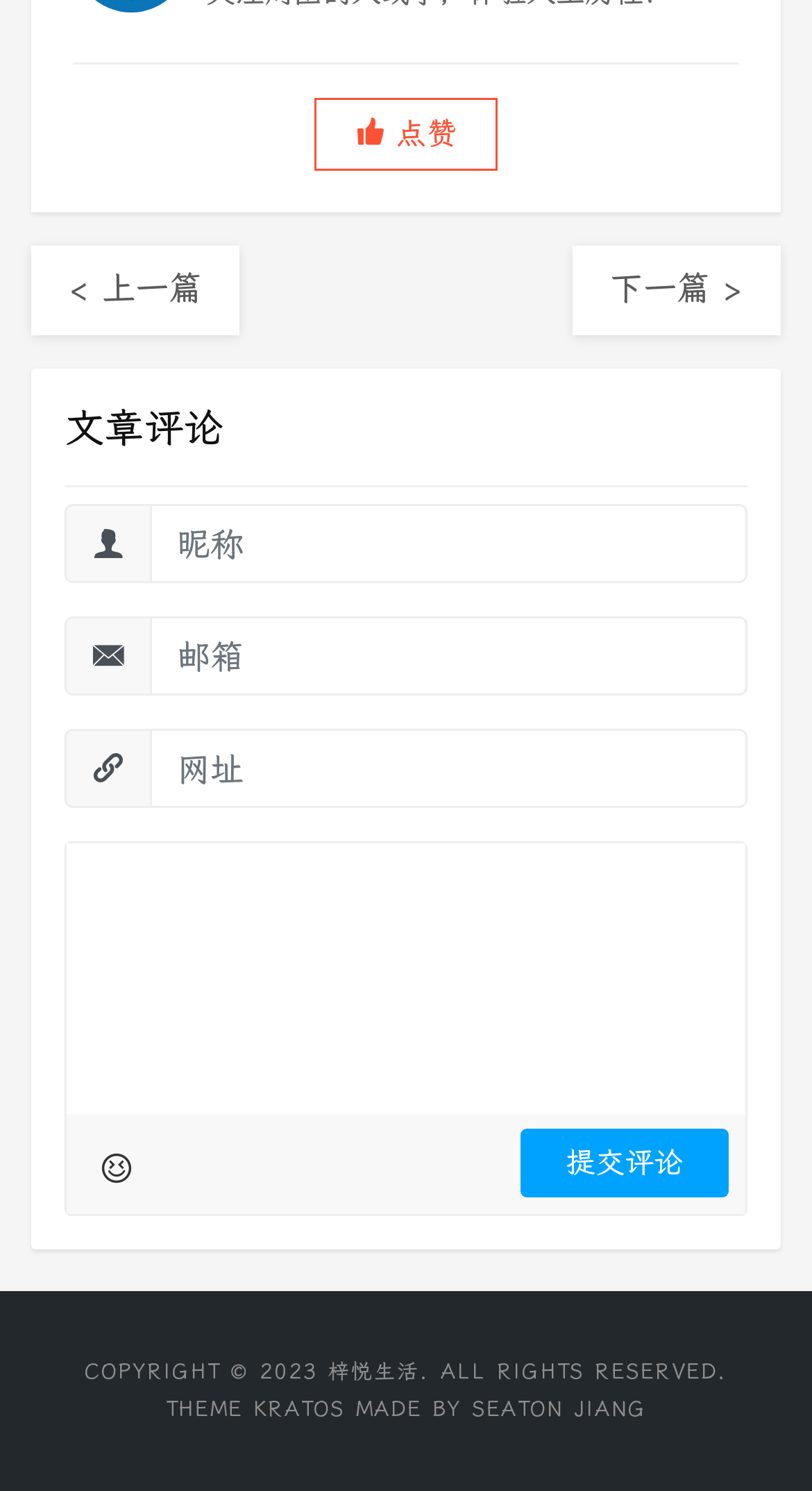Identify and provide the bounding box for the element described by: "name="url" placeholder="网址"".

[0.185, 0.489, 0.921, 0.542]